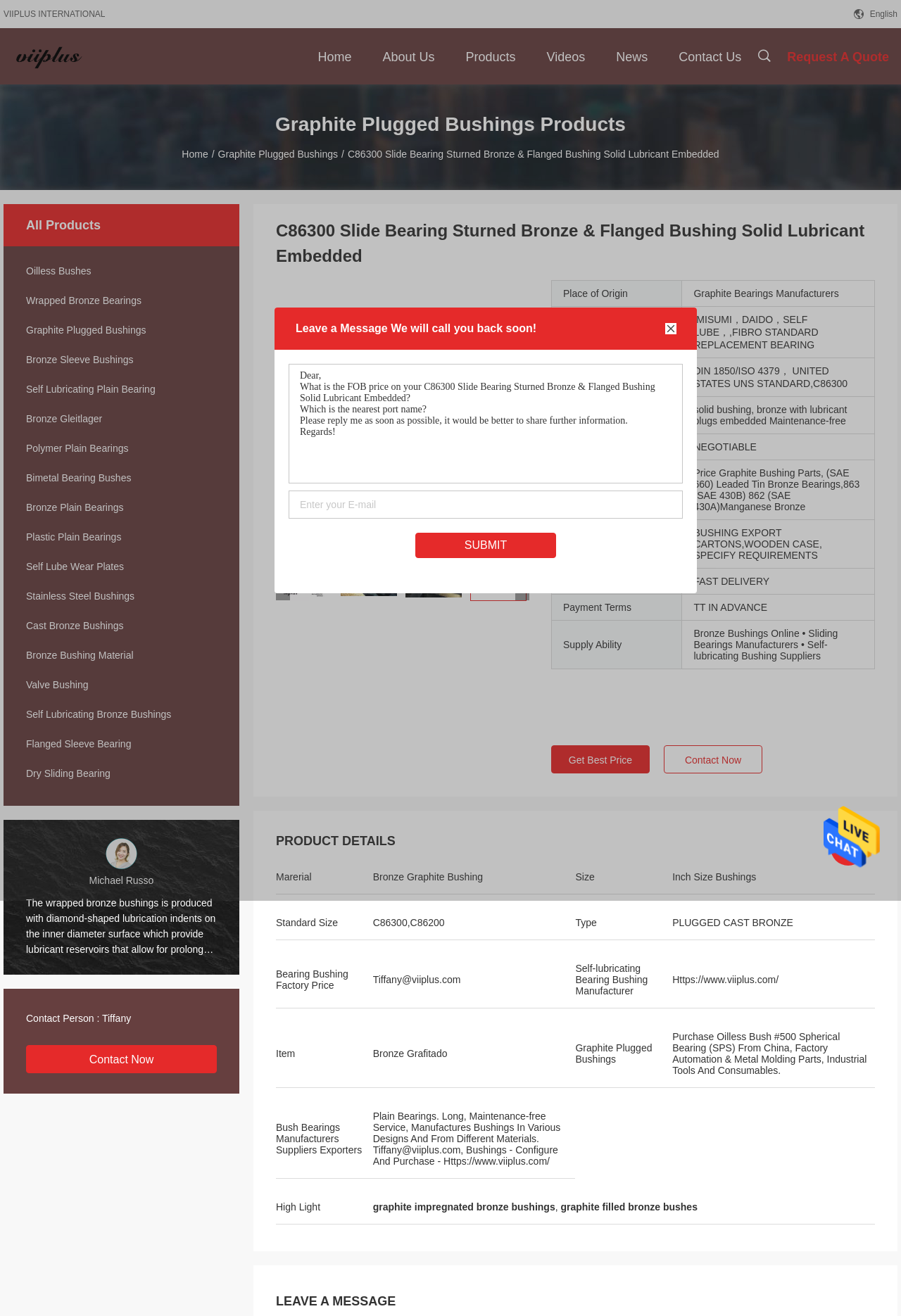Please determine the bounding box coordinates of the element to click in order to execute the following instruction: "Enter your inquiry details in the text box". The coordinates should be four float numbers between 0 and 1, specified as [left, top, right, bottom].

[0.32, 0.276, 0.758, 0.367]